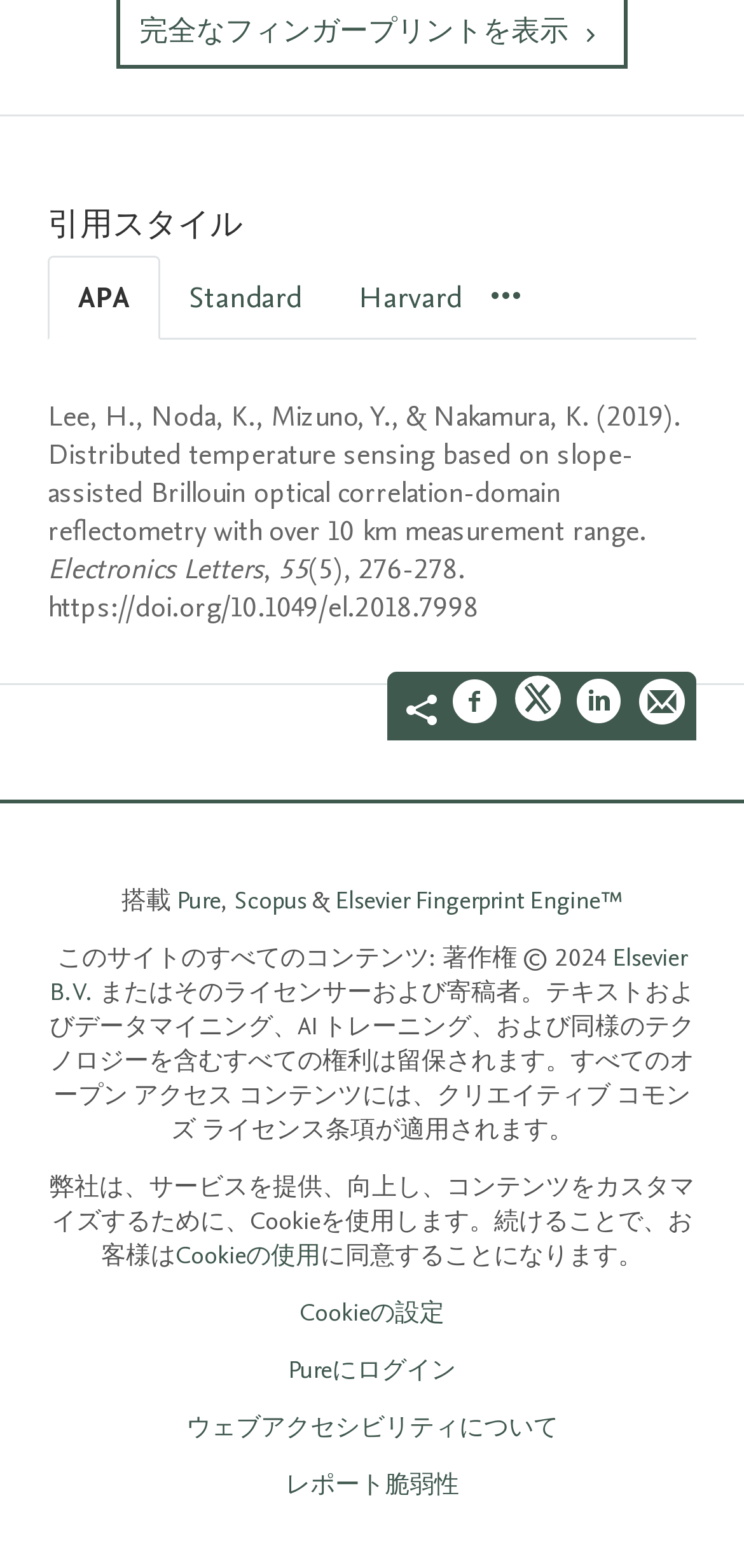Please locate the clickable area by providing the bounding box coordinates to follow this instruction: "Share on Facebook".

[0.608, 0.432, 0.672, 0.469]